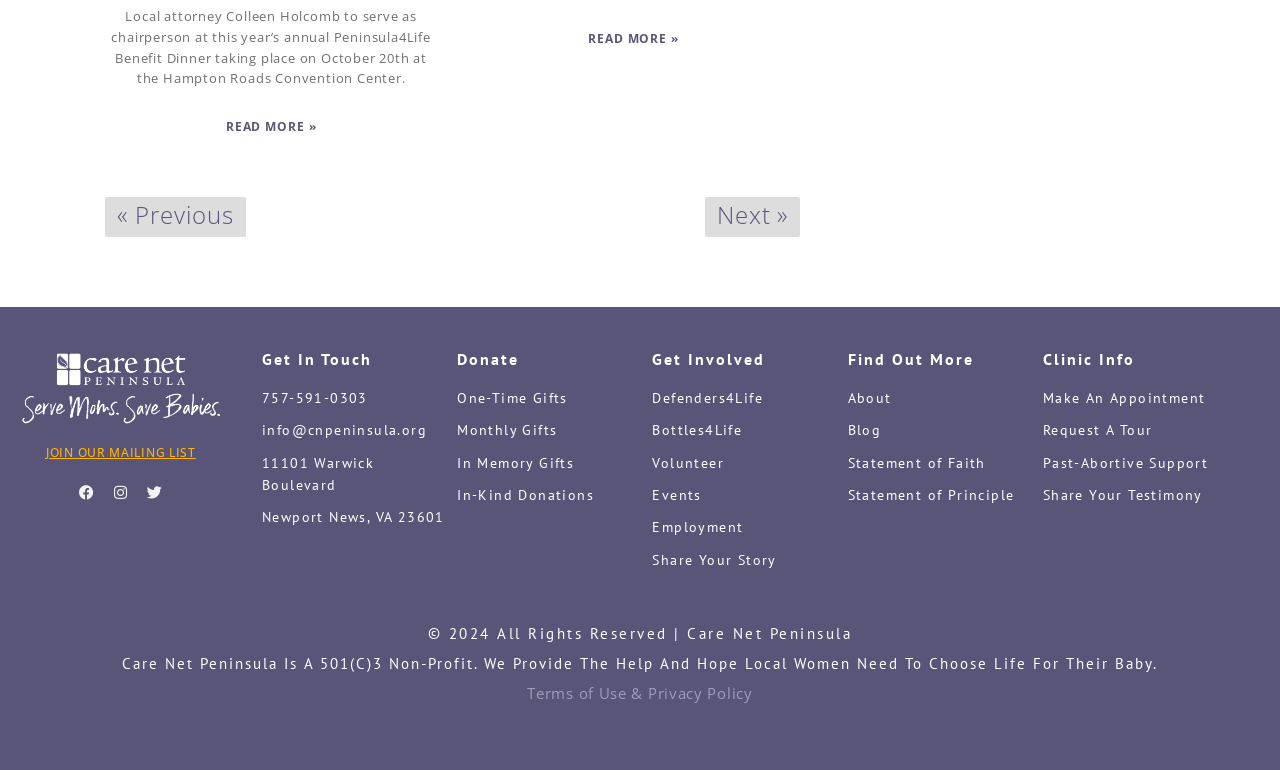Calculate the bounding box coordinates for the UI element based on the following description: "Join Our Mailing List". Ensure the coordinates are four float numbers between 0 and 1, i.e., [left, top, right, bottom].

[0.036, 0.577, 0.153, 0.599]